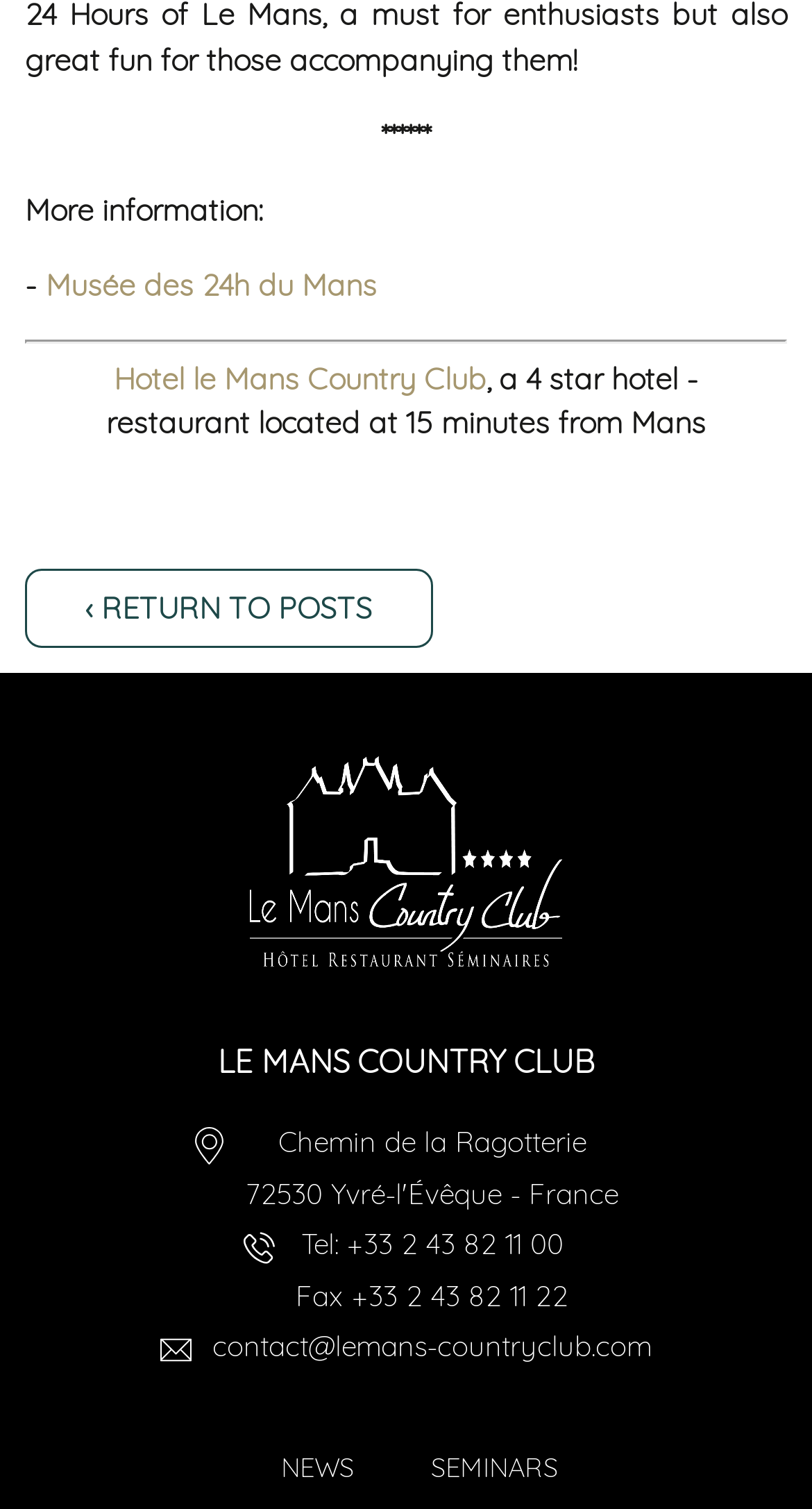Locate the bounding box coordinates of the clickable area needed to fulfill the instruction: "Call +33 2 43 82 11 00".

[0.427, 0.812, 0.694, 0.836]